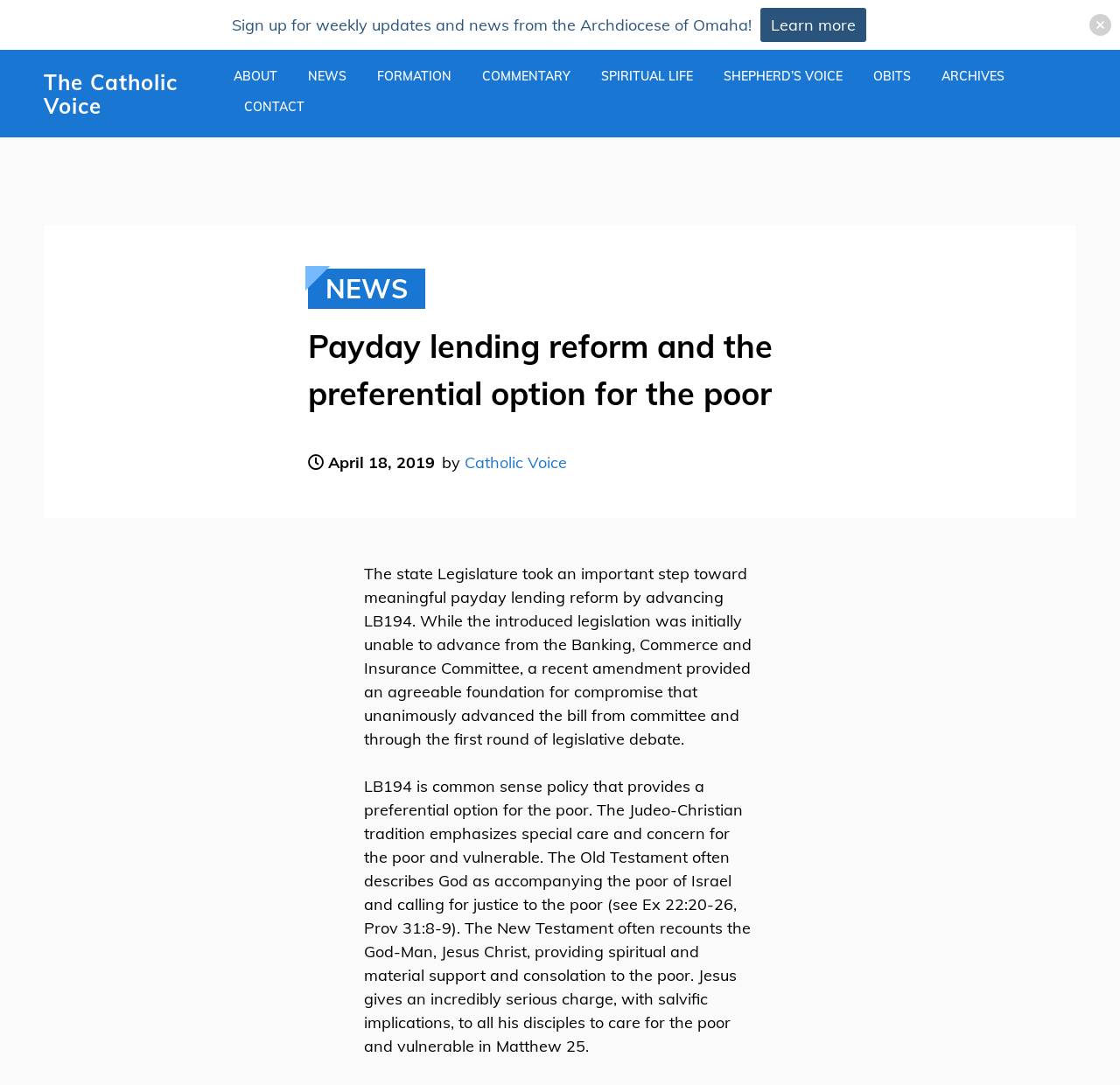Please identify the bounding box coordinates of the element's region that I should click in order to complete the following instruction: "Read the previous post". The bounding box coordinates consist of four float numbers between 0 and 1, i.e., [left, top, right, bottom].

None